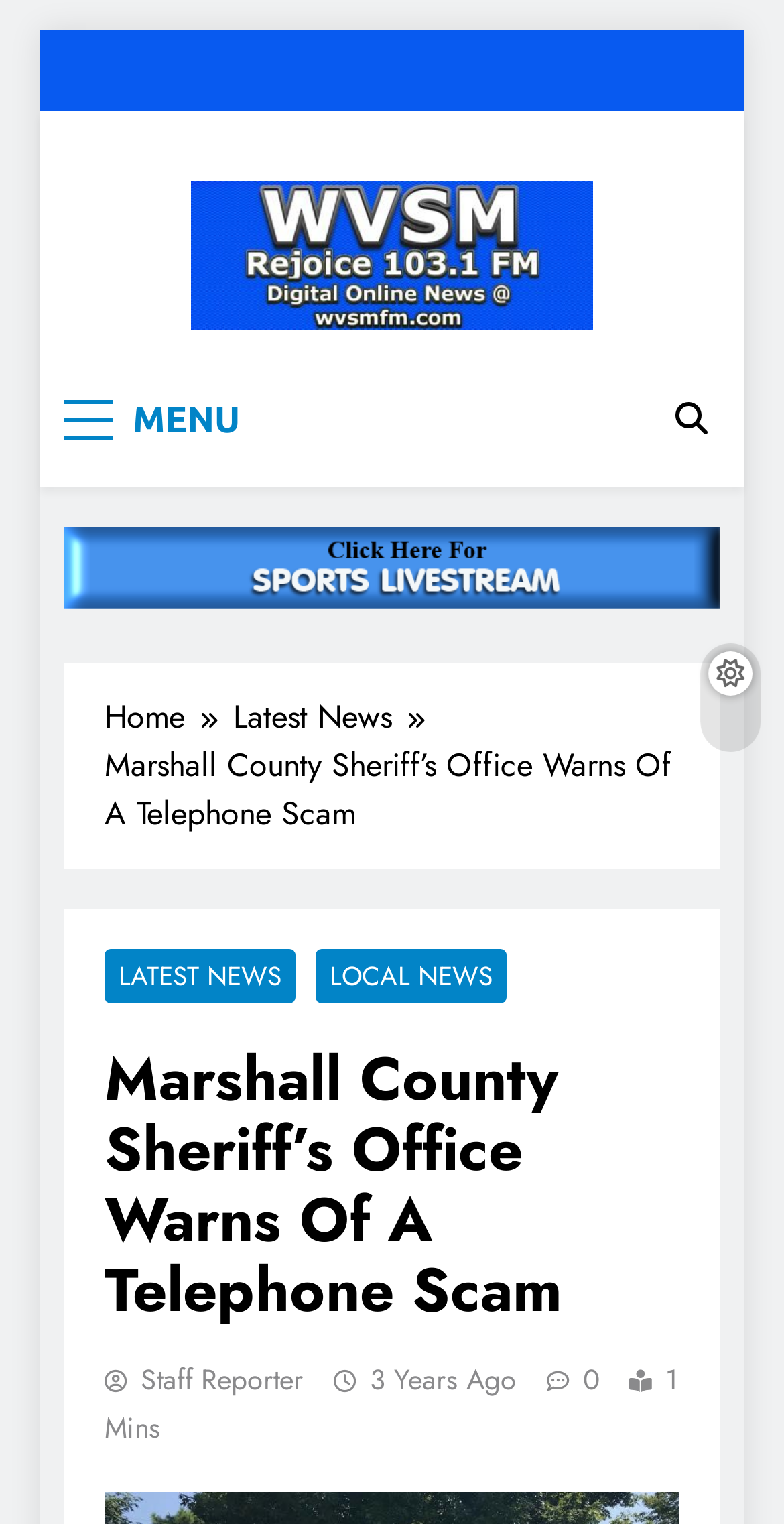How long does it take to read the current news article?
Please provide a detailed answer to the question.

I found the answer by looking at the bottom of the webpage, where I saw a static text element with the text '1 Mins'. This suggests that it takes 1 minute to read the current news article.